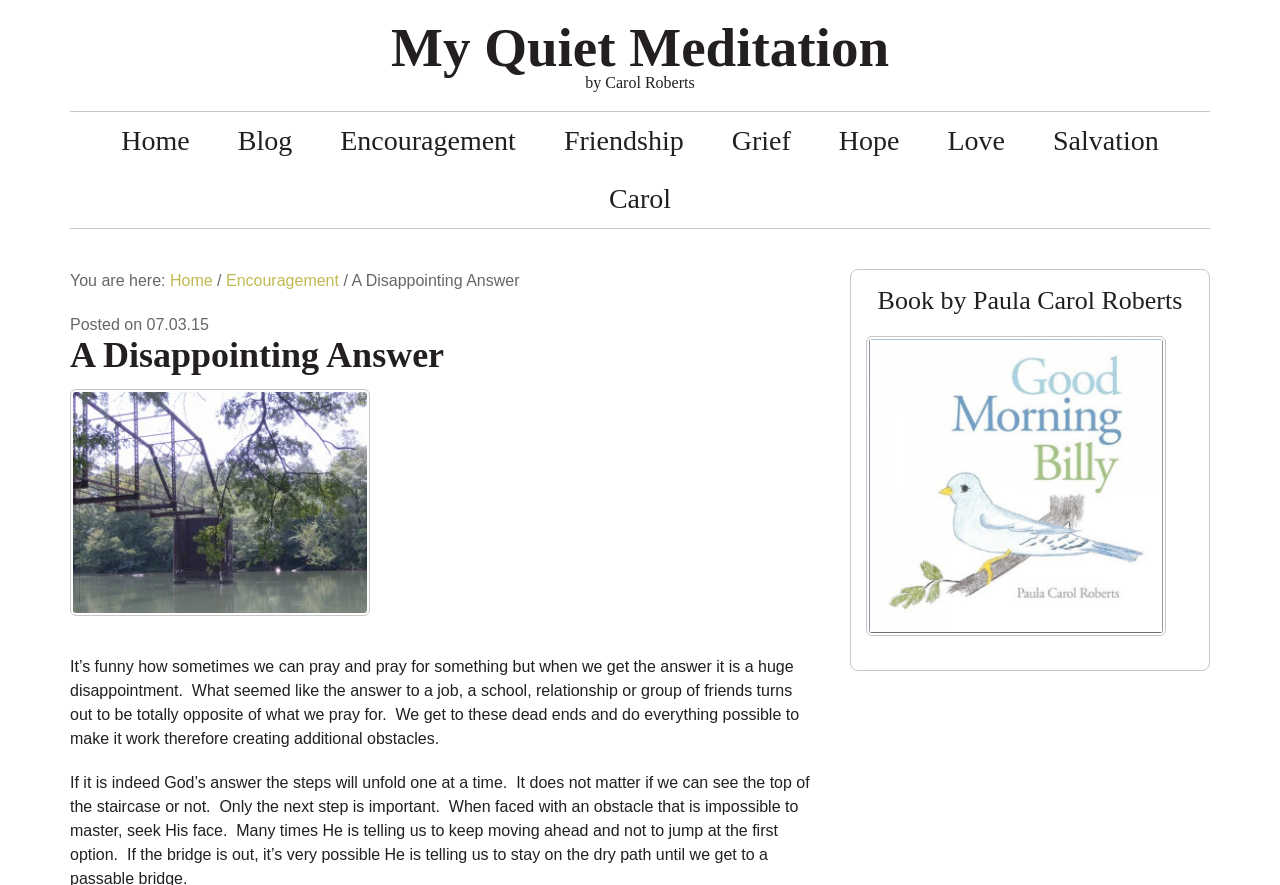What is the image below the blog post title?
Please describe in detail the information shown in the image to answer the question.

Below the title 'A Disappointing Answer', there is an image of Jones bridge, which is likely related to the blog post's content.